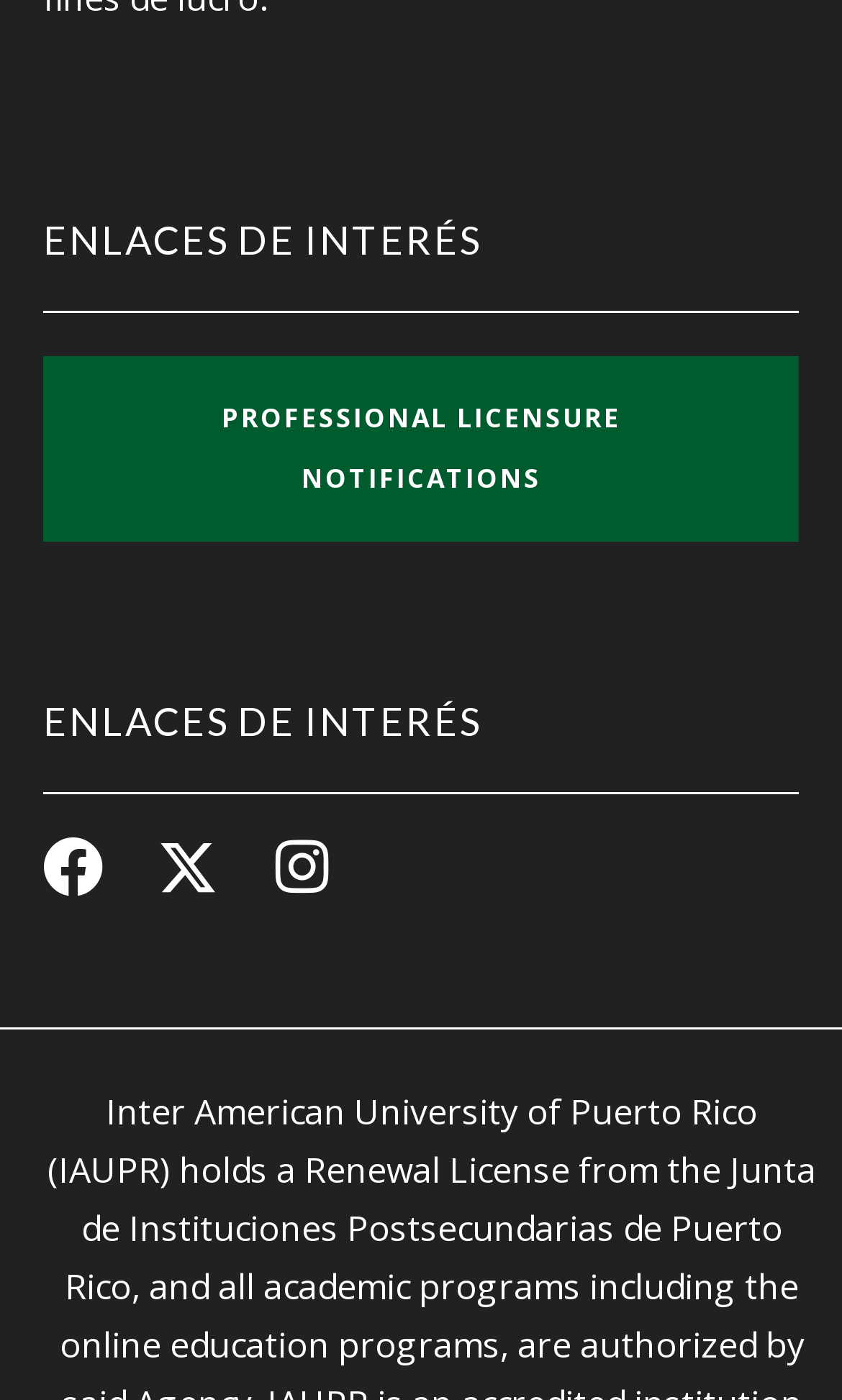From the webpage screenshot, identify the region described by Professional Licensure Notifications. Provide the bounding box coordinates as (top-left x, top-left y, bottom-right x, bottom-right y), with each value being a floating point number between 0 and 1.

[0.051, 0.254, 0.949, 0.386]